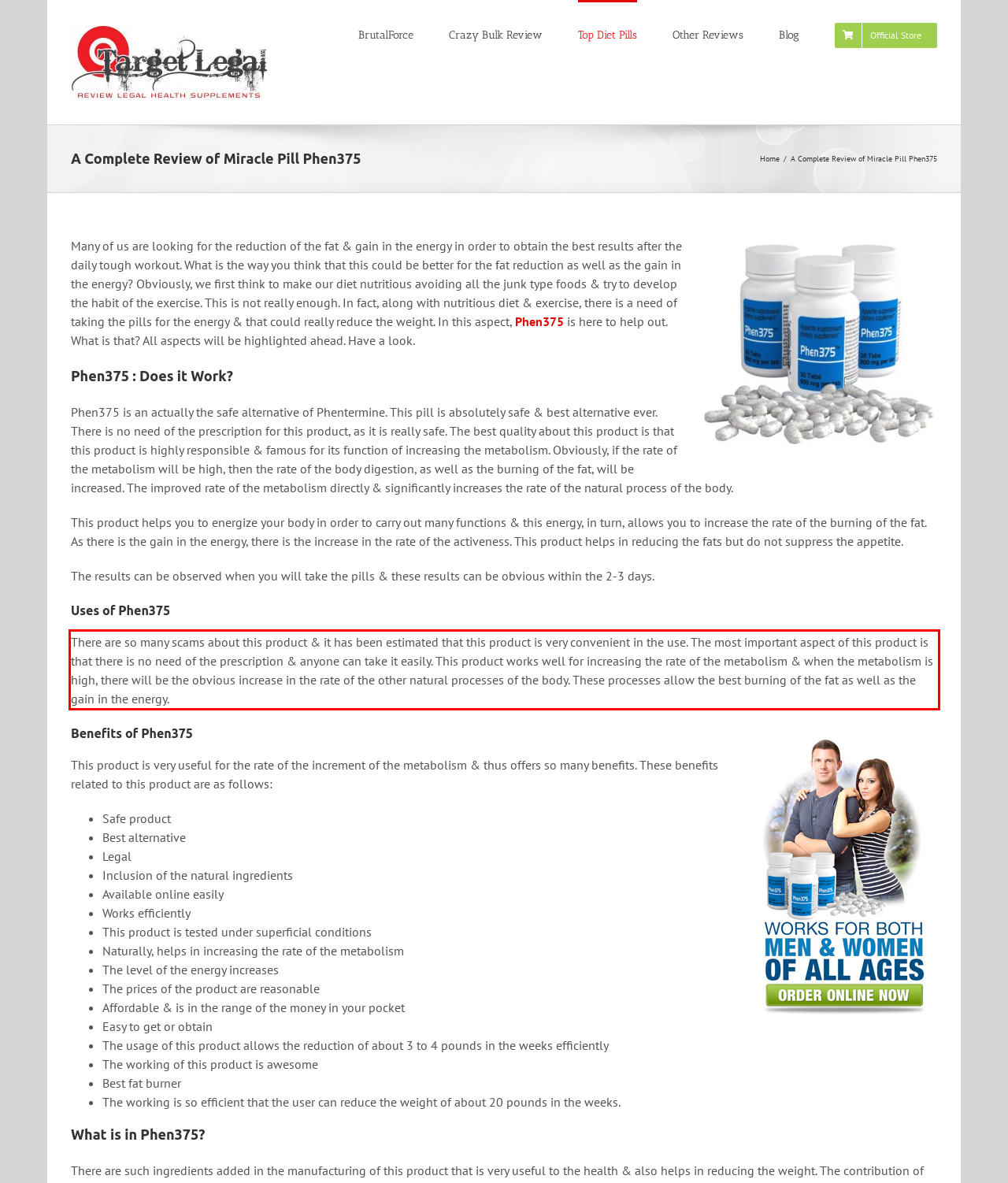The screenshot provided shows a webpage with a red bounding box. Apply OCR to the text within this red bounding box and provide the extracted content.

There are so many scams about this product & it has been estimated that this product is very convenient in the use. The most important aspect of this product is that there is no need of the prescription & anyone can take it easily. This product works well for increasing the rate of the metabolism & when the metabolism is high, there will be the obvious increase in the rate of the other natural processes of the body. These processes allow the best burning of the fat as well as the gain in the energy.